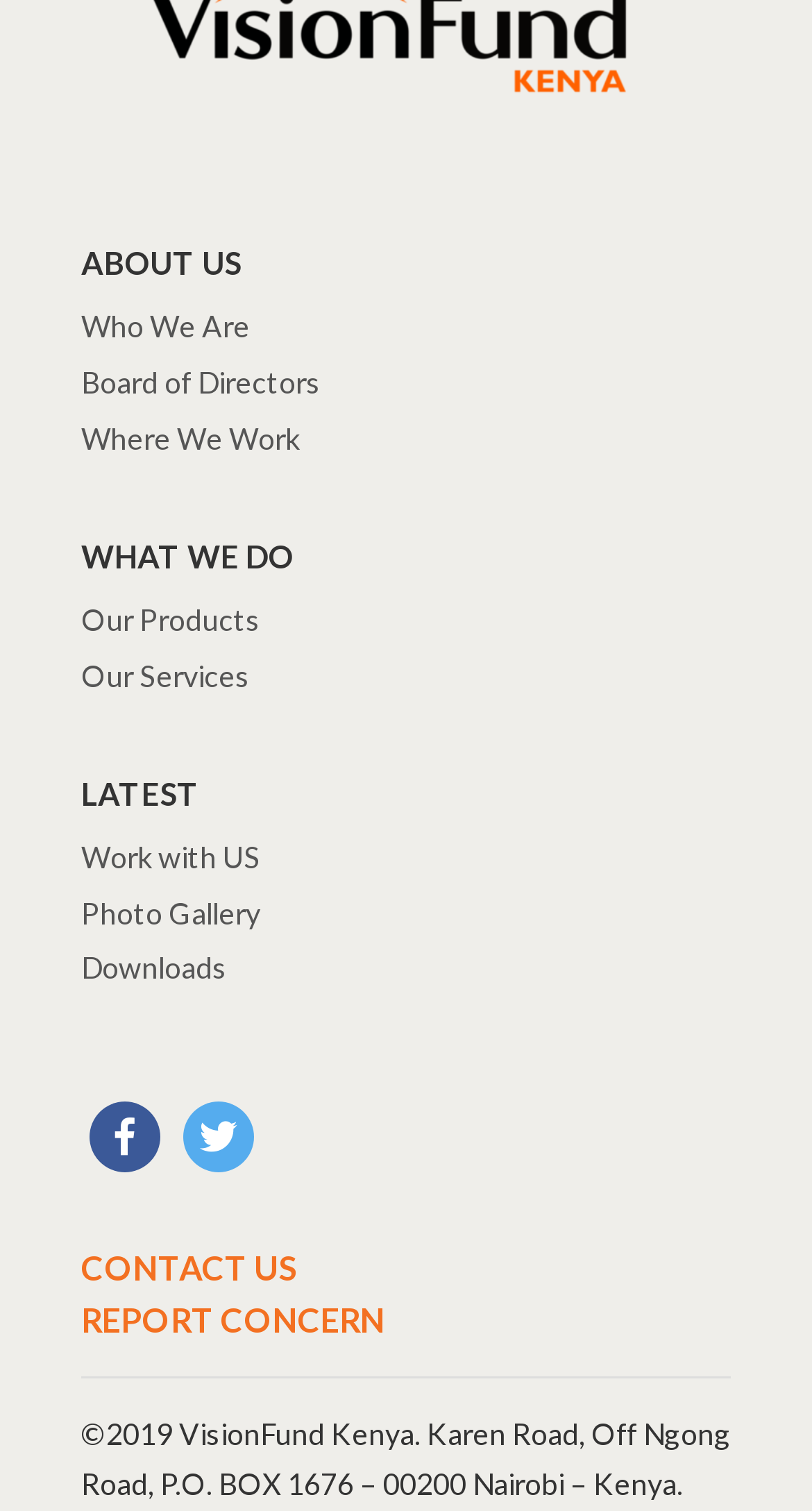What is the purpose of the 'REPORT CONCERN' link?
Refer to the image and provide a detailed answer to the question.

The 'REPORT CONCERN' link is likely provided for users to report any concerns or issues they may have, which suggests that the website values user feedback and is committed to addressing any problems that may arise.